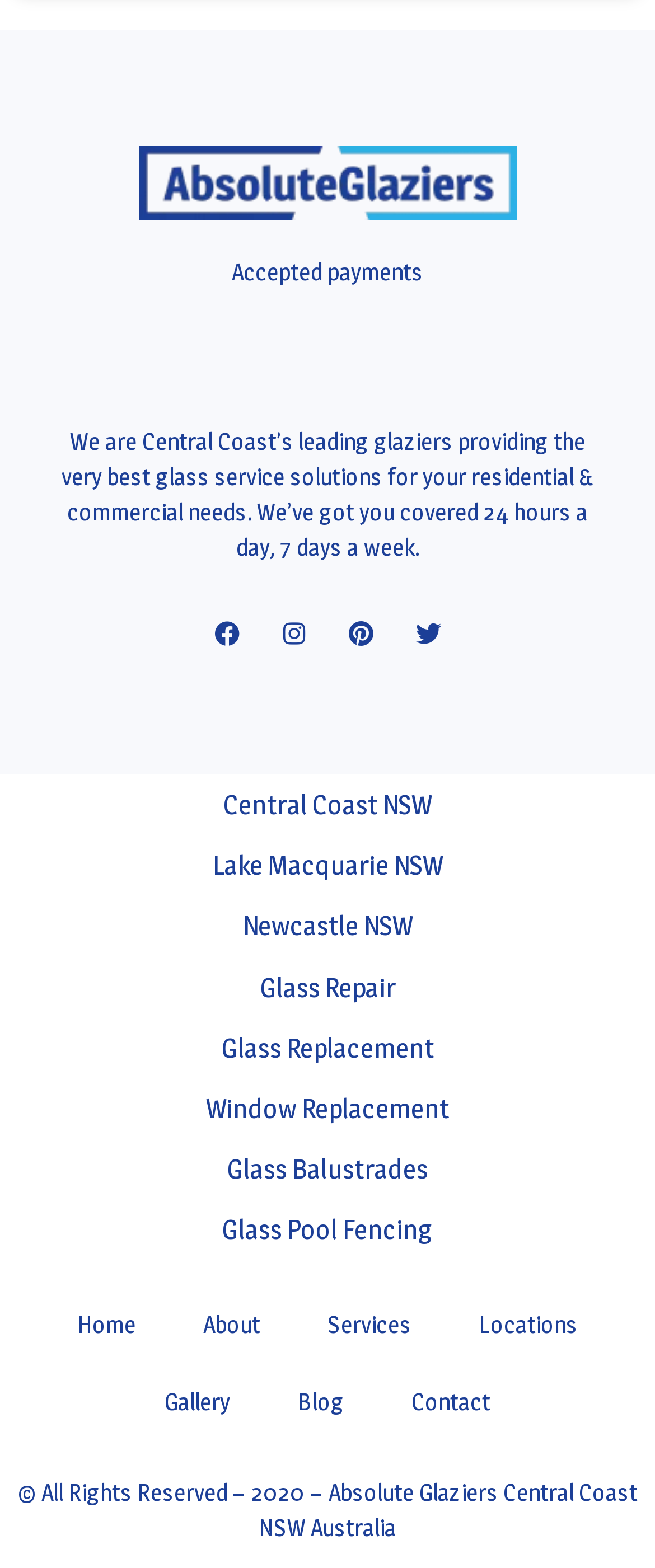Identify the bounding box coordinates of the clickable region to carry out the given instruction: "Click on the Facebook link".

[0.308, 0.388, 0.385, 0.421]